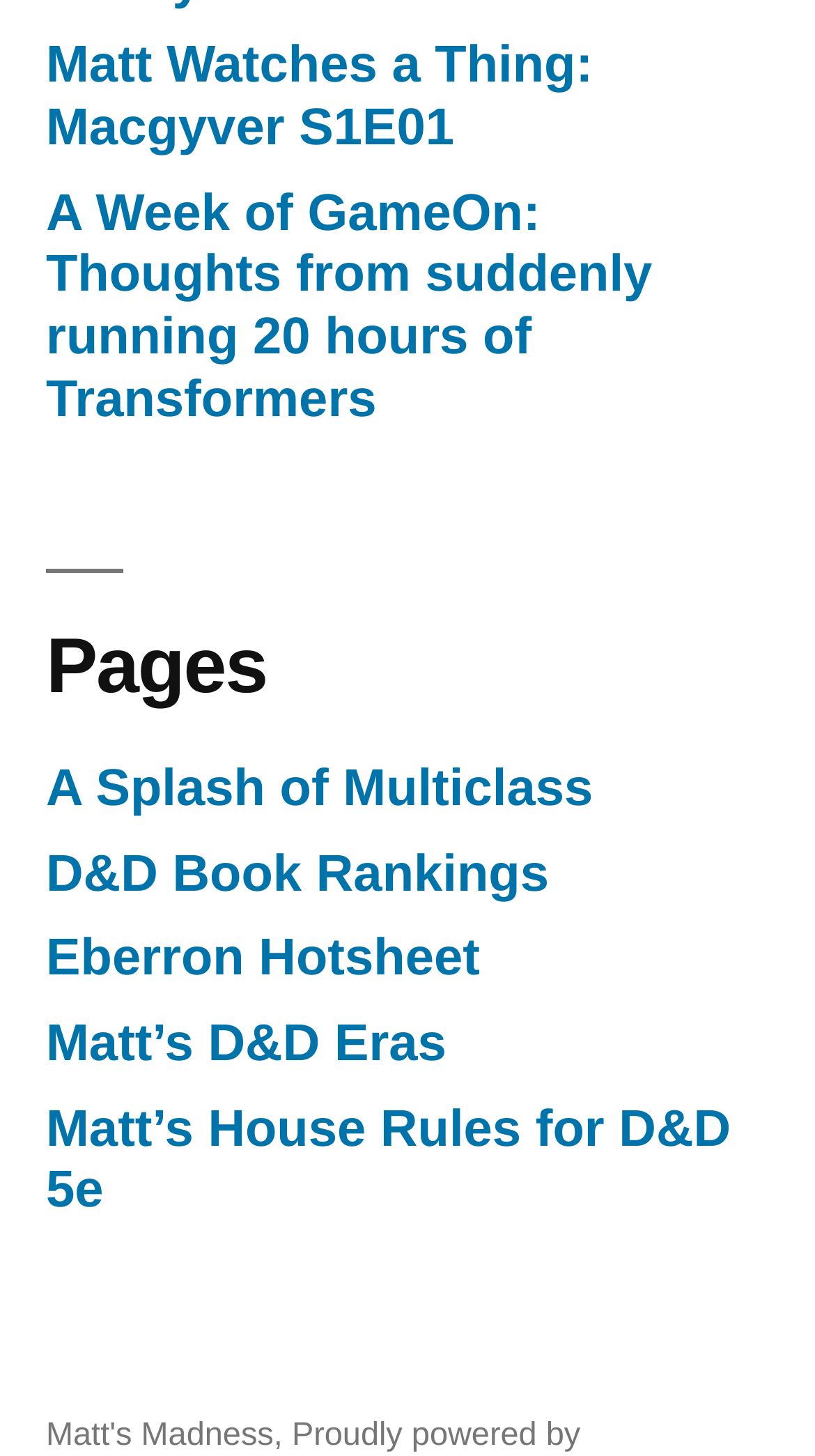Please identify the bounding box coordinates of the area that needs to be clicked to follow this instruction: "check Matt's D&D Eras".

[0.056, 0.698, 0.548, 0.737]